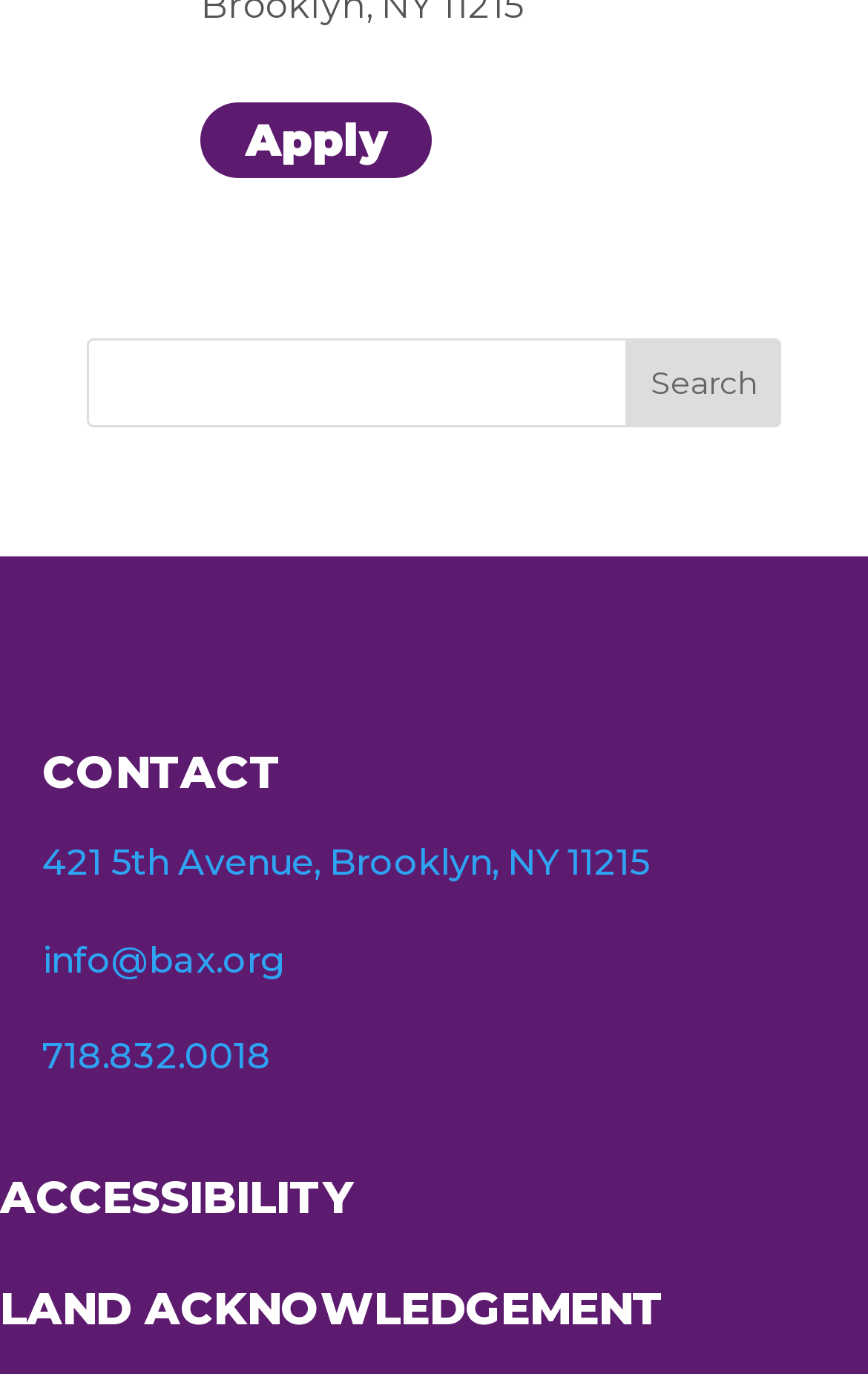How many links are there in the 'CONTACT' section?
Based on the screenshot, provide a one-word or short-phrase response.

4